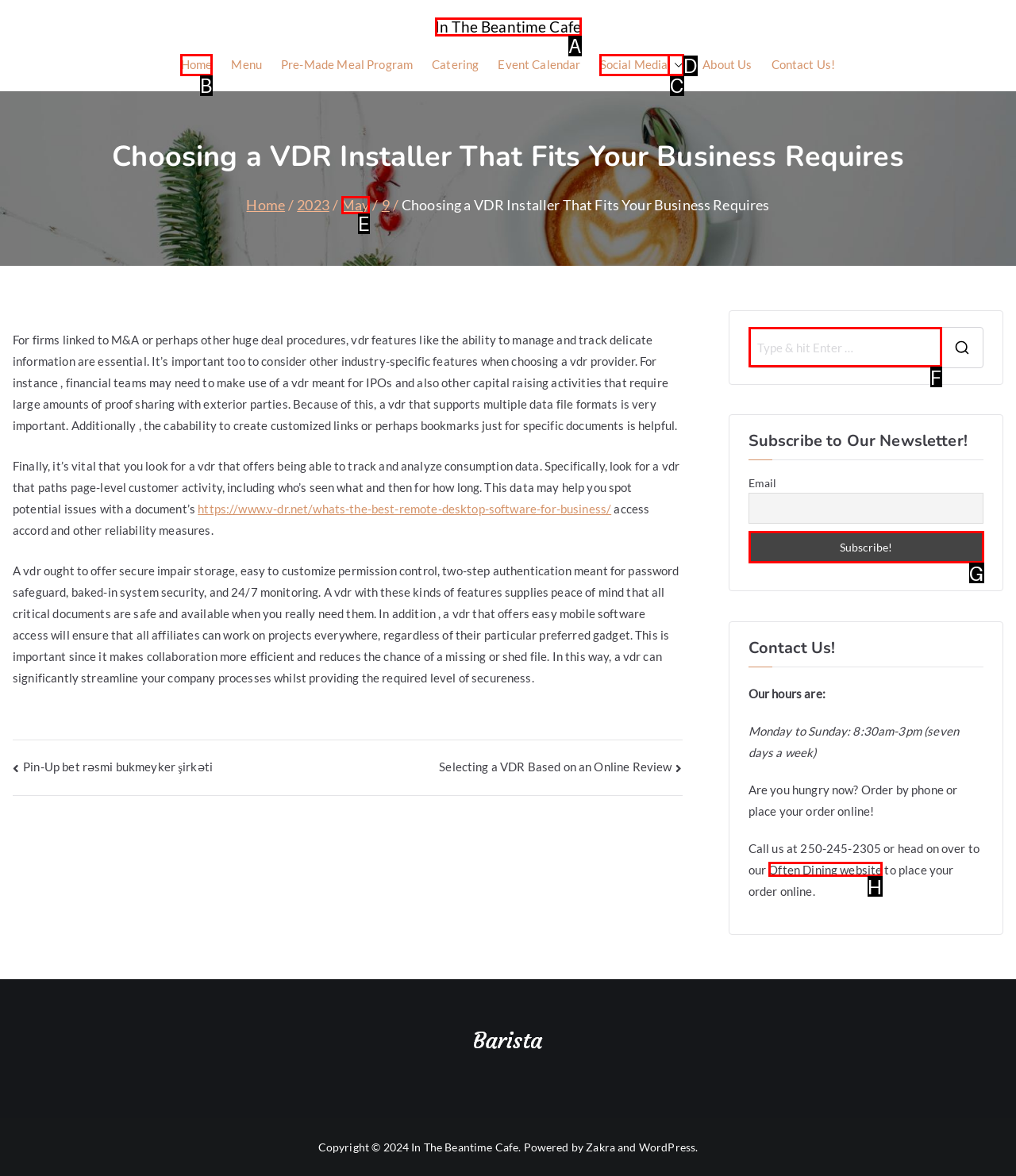Decide which HTML element to click to complete the task: Subscribe to the newsletter Provide the letter of the appropriate option.

G